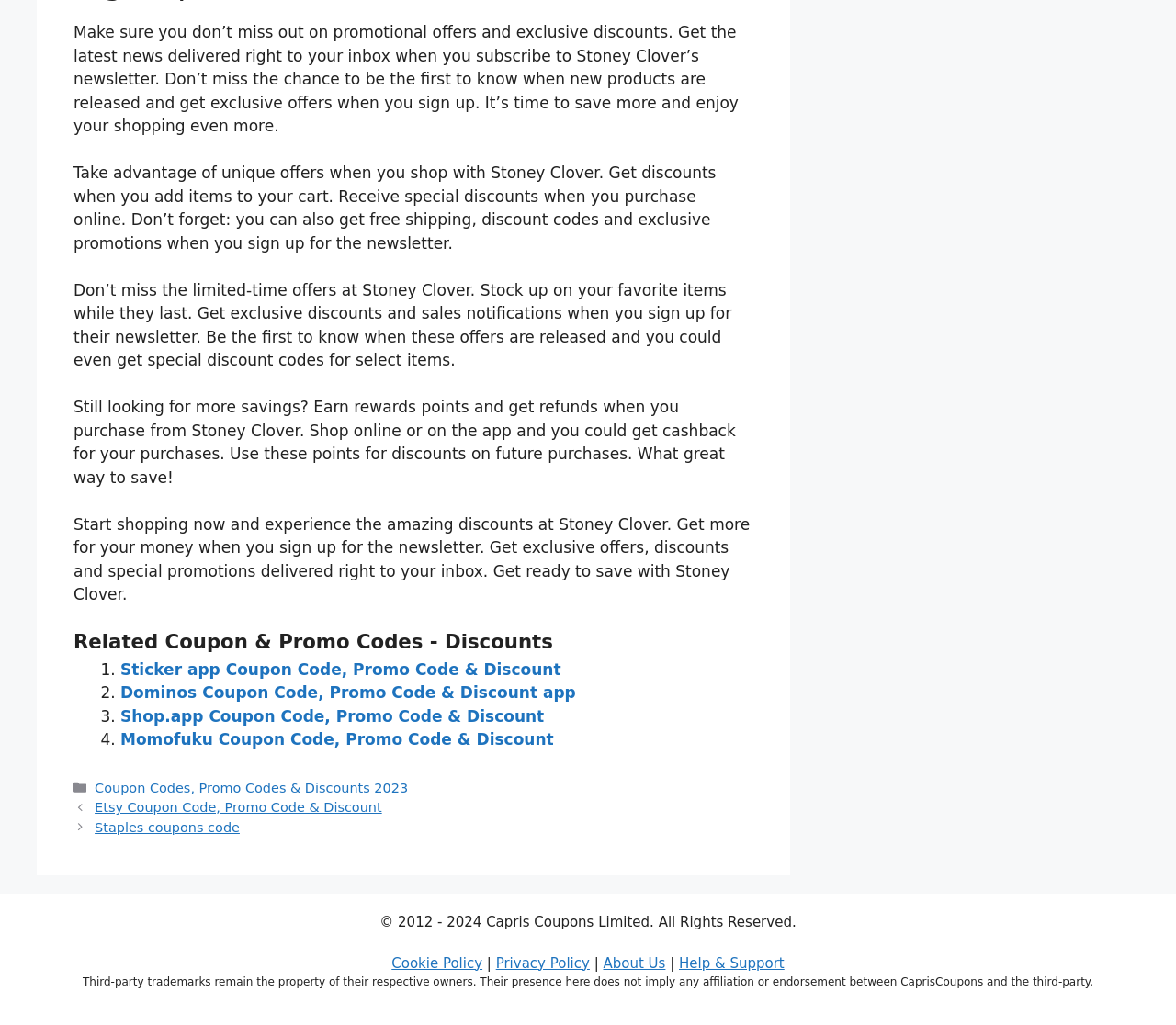Provide a brief response to the question using a single word or phrase: 
What type of information is provided in the 'Categories' section?

Coupon codes and discounts